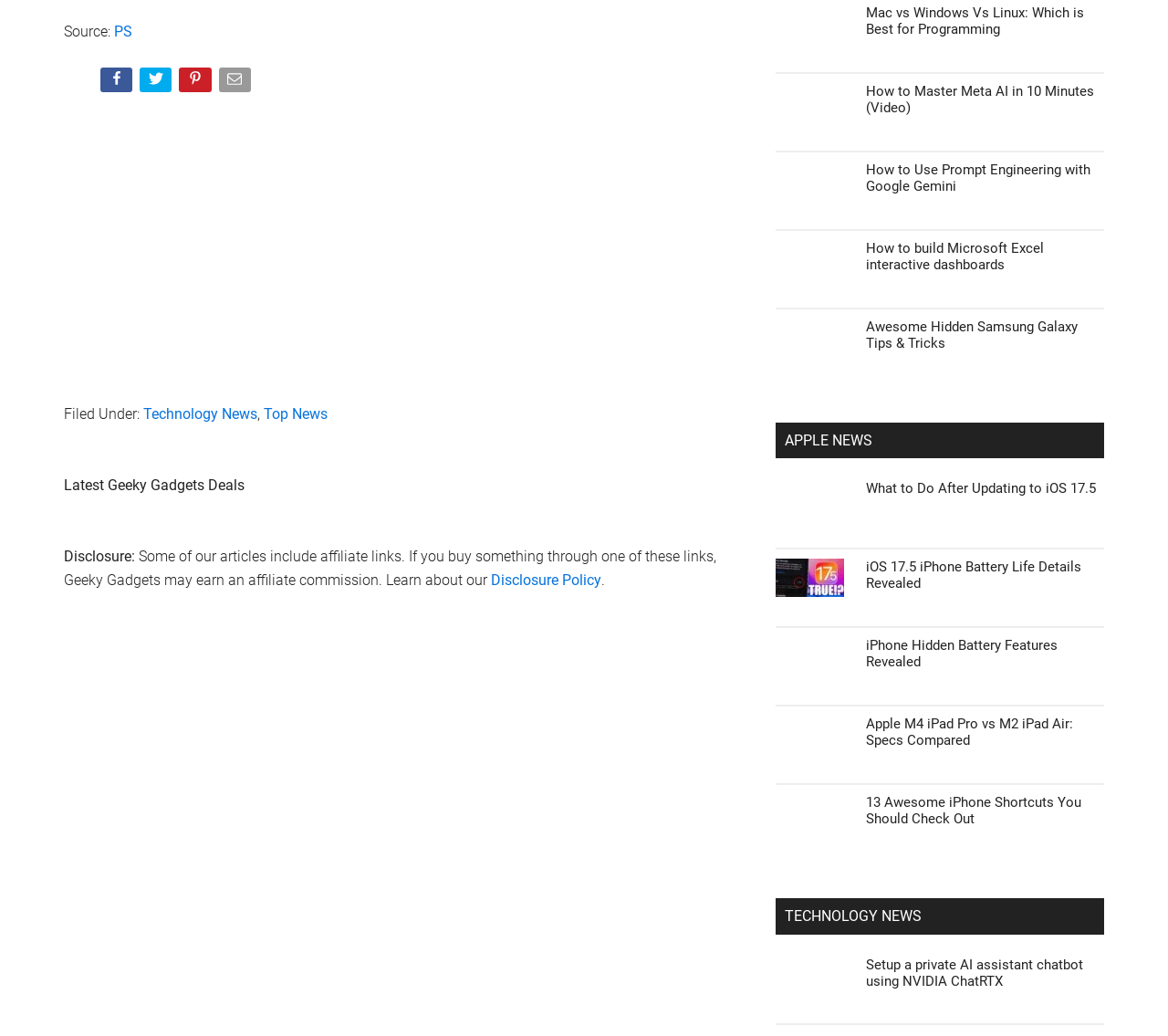Determine the bounding box coordinates for the area that needs to be clicked to fulfill this task: "Learn about the Disclosure Policy". The coordinates must be given as four float numbers between 0 and 1, i.e., [left, top, right, bottom].

[0.42, 0.551, 0.515, 0.568]